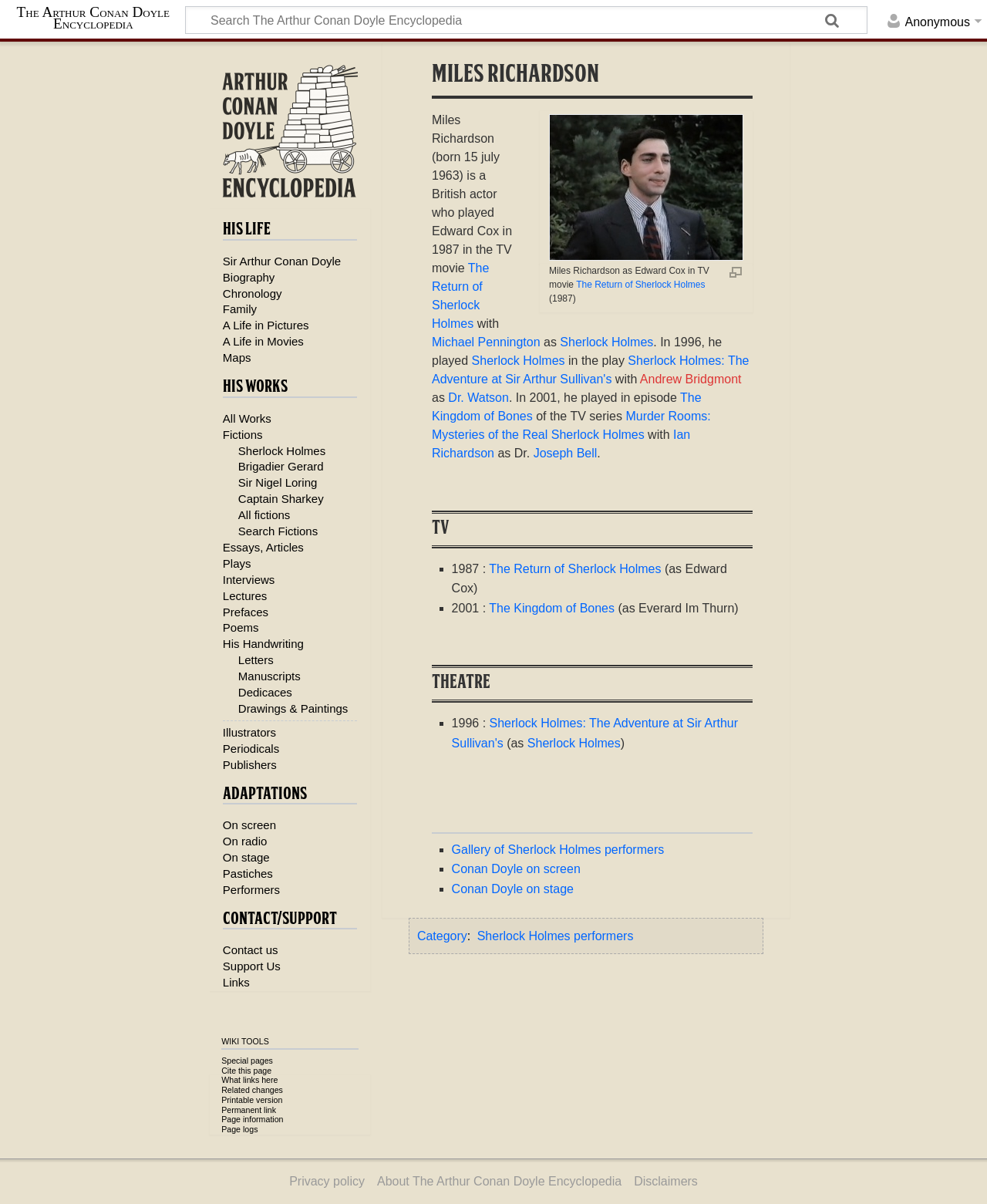Please predict the bounding box coordinates of the element's region where a click is necessary to complete the following instruction: "Explore Sherlock Holmes performers". The coordinates should be represented by four float numbers between 0 and 1, i.e., [left, top, right, bottom].

[0.483, 0.772, 0.642, 0.783]